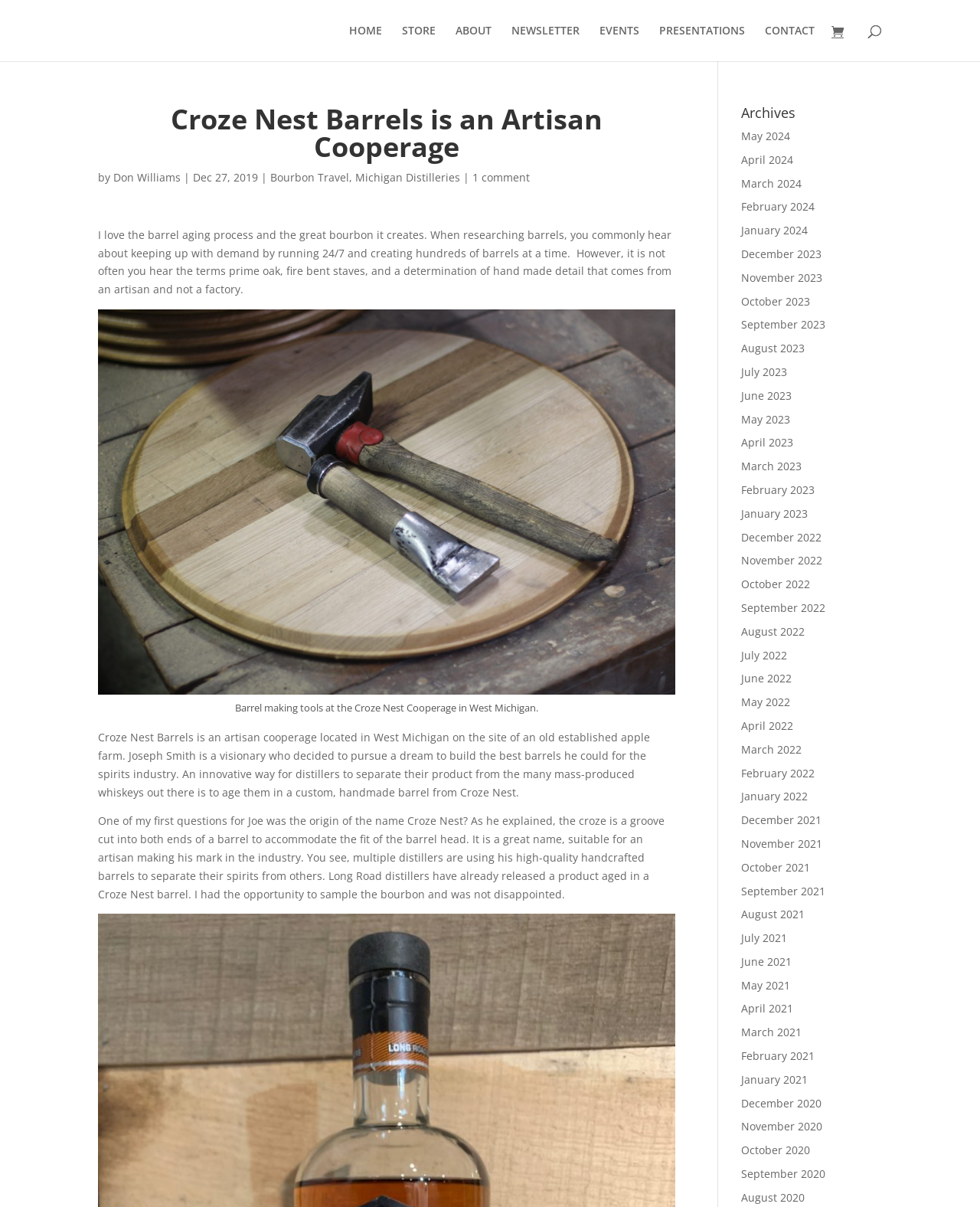Using the details in the image, give a detailed response to the question below:
What is the origin of the name Croze Nest?

According to the text, the origin of the name Croze Nest is explained as the croze being a groove cut into both ends of a barrel to accommodate the fit of the barrel head.